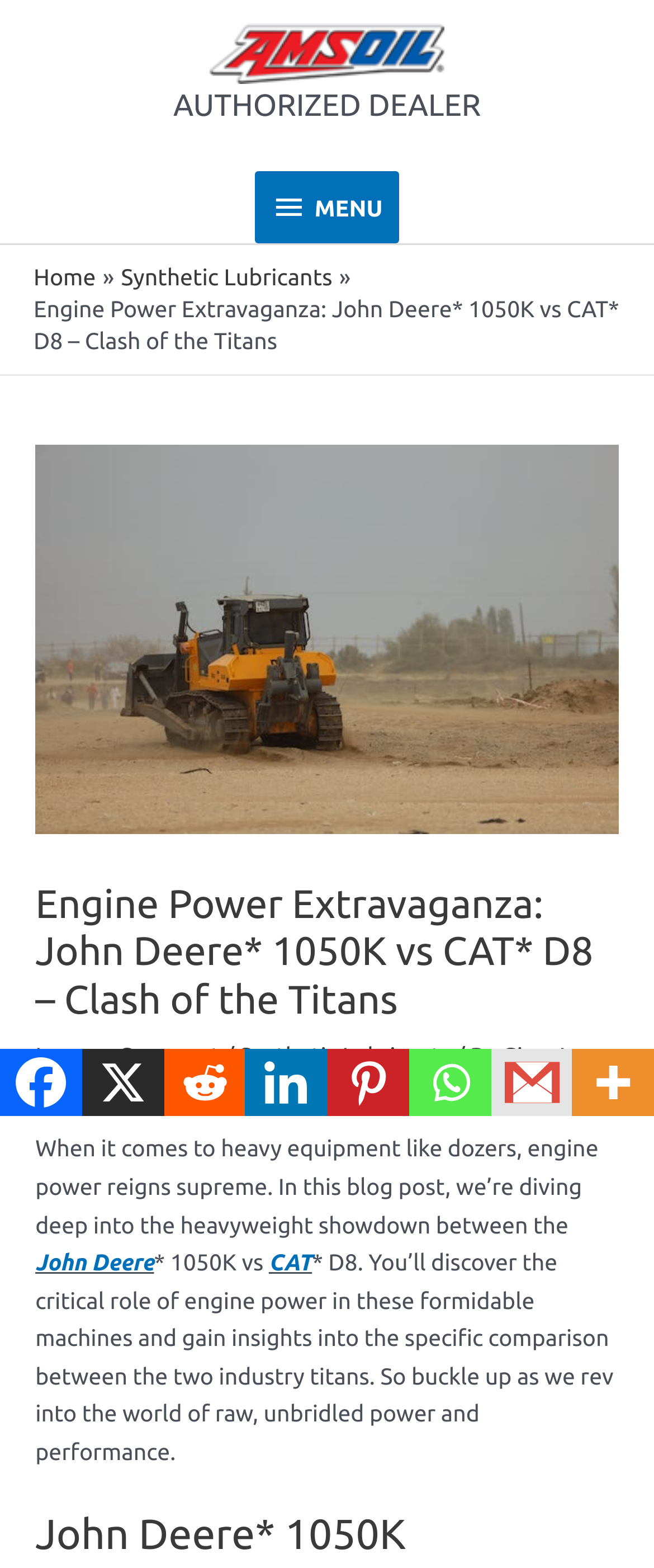What is the logo of the authorized dealer?
Look at the screenshot and respond with one word or a short phrase.

AMSOIL